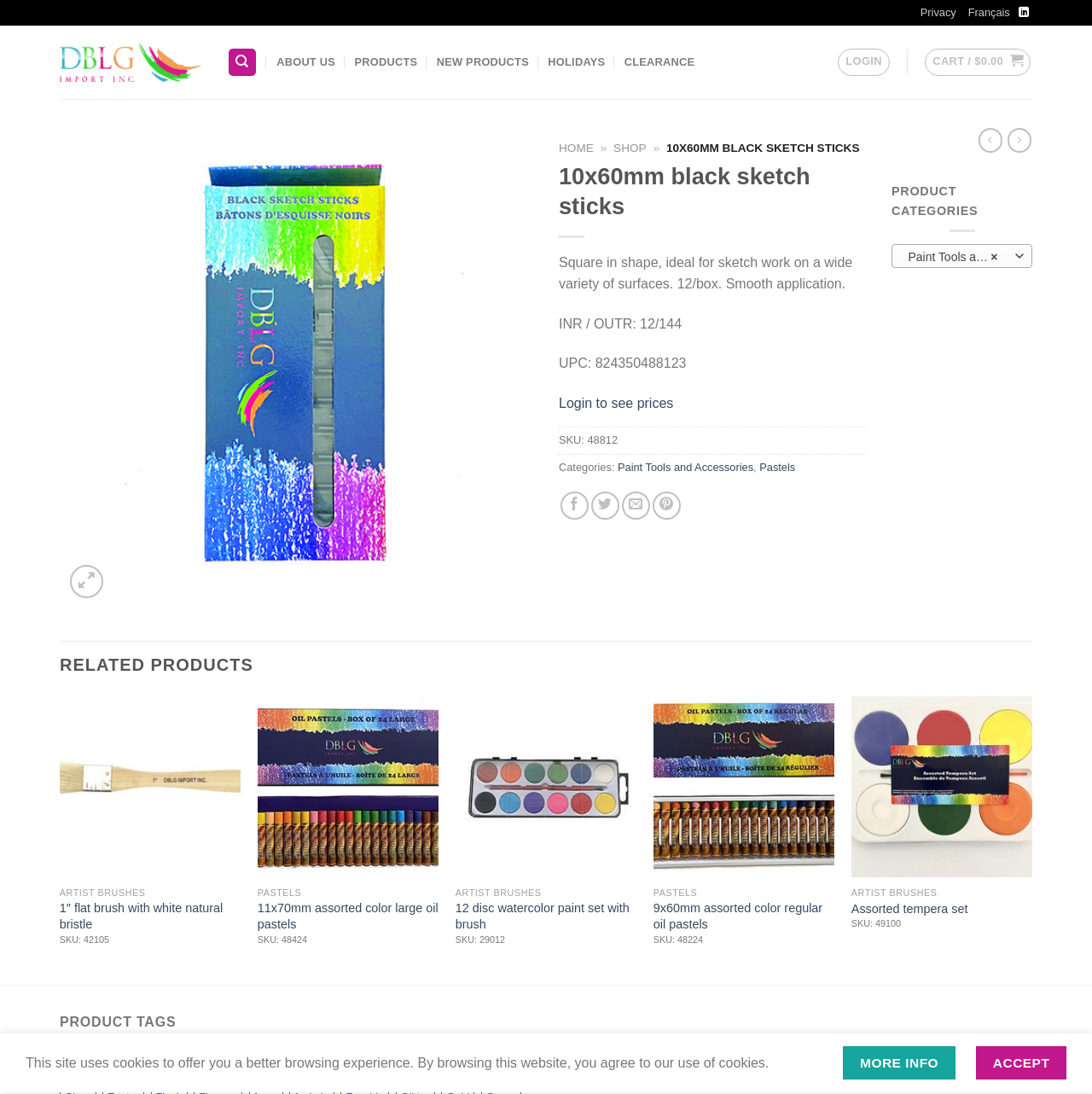Please find the bounding box coordinates of the element that you should click to achieve the following instruction: "Share on Facebook". The coordinates should be presented as four float numbers between 0 and 1: [left, top, right, bottom].

[0.513, 0.449, 0.539, 0.475]